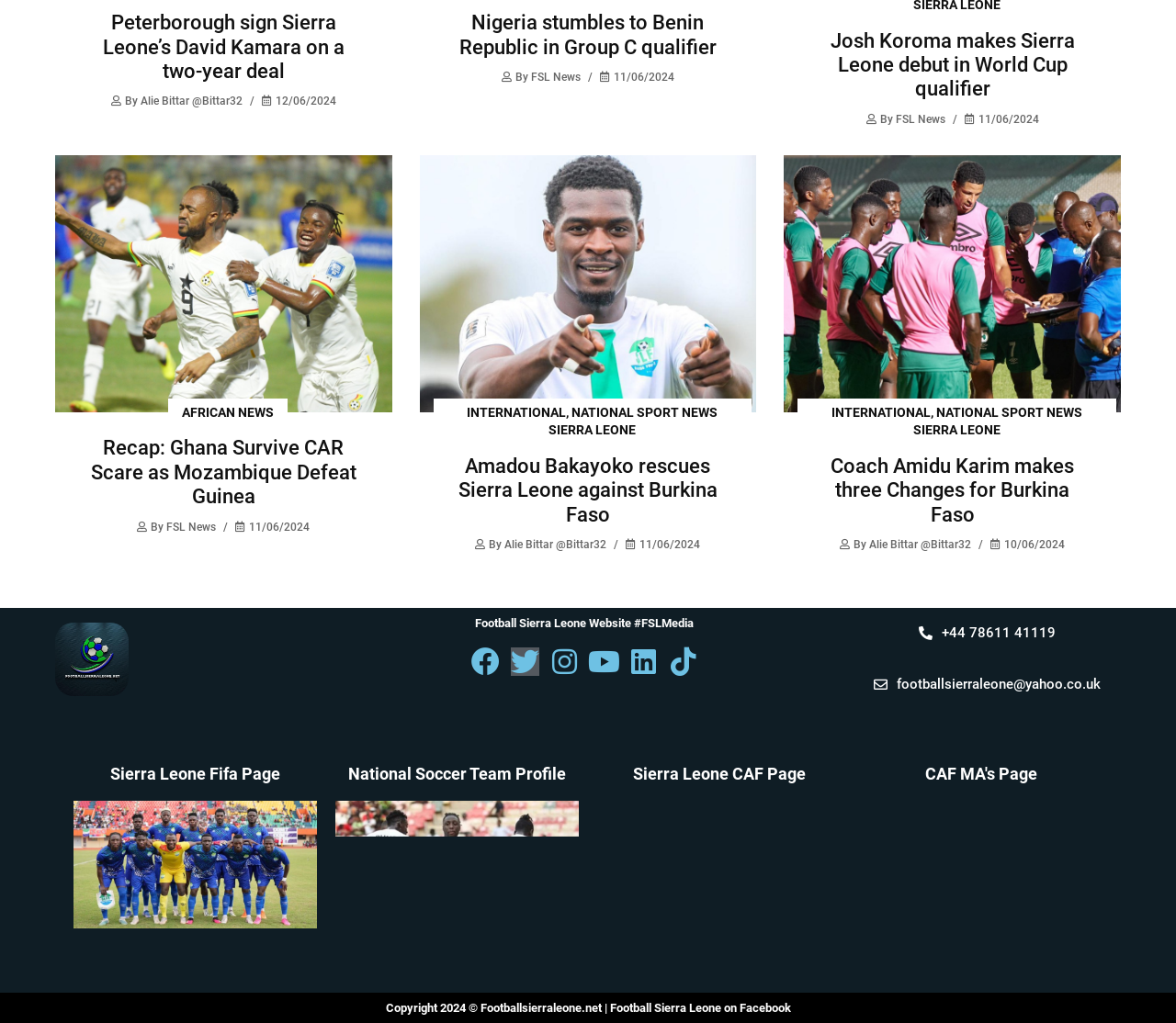Identify the bounding box coordinates for the element you need to click to achieve the following task: "Click on the 'Peterborough sign Sierra Leone’s David Kamara on a two-year deal' link". The coordinates must be four float values ranging from 0 to 1, formatted as [left, top, right, bottom].

[0.087, 0.011, 0.293, 0.081]